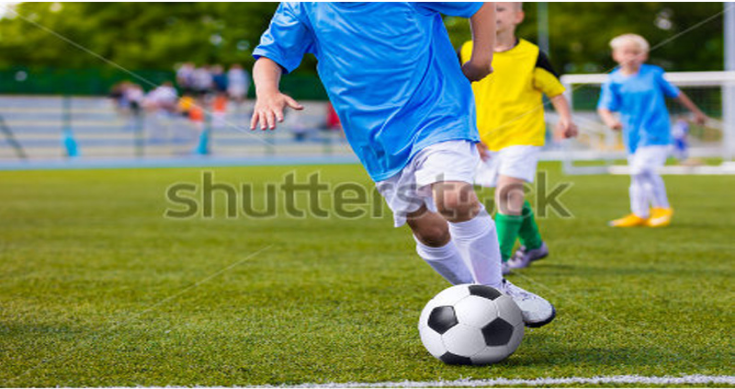Summarize the image with a detailed caption.

In this lively scene from a youth soccer practice, a young player in a bright blue shirt is captured in motion, skillfully dribbling a classic black-and-white soccer ball on a well-maintained green field. The energetic atmosphere is enhanced by the presence of teammates in colorful uniforms—one dressed in a cheerful yellow shirt and others in blue and green—who are also engaged in the game. Behind them, a backdrop of spectators can be seen enjoying the match, set against a vibrant outdoor setting featuring lush greenery. This image beautifully encapsulates the joy and excitement of youth soccer, highlighting teamwork, athleticism, and the thrill of the game.